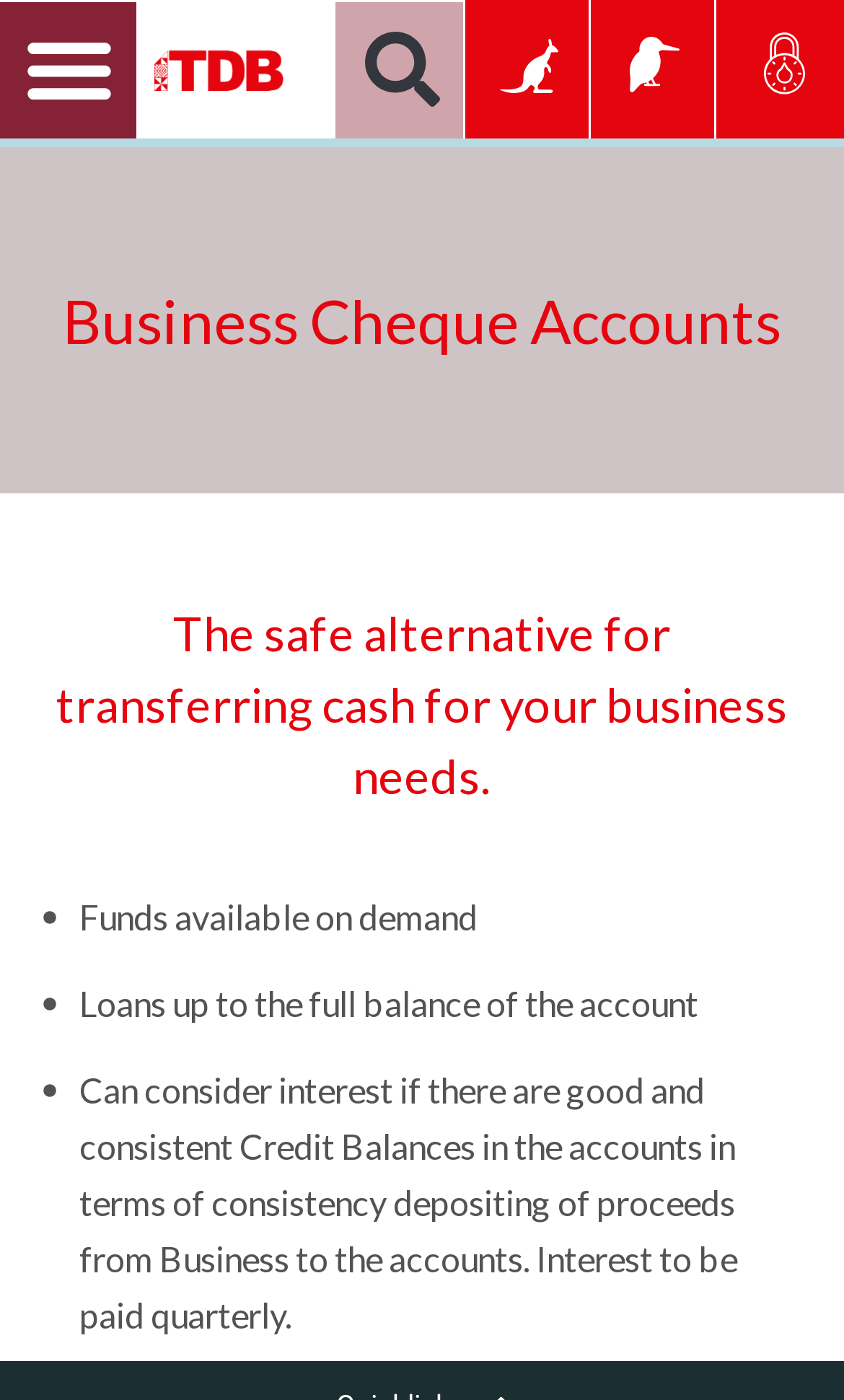Provide a brief response in the form of a single word or phrase:
What is the purpose of the Business Cheque Accounts?

Transferring cash for business needs